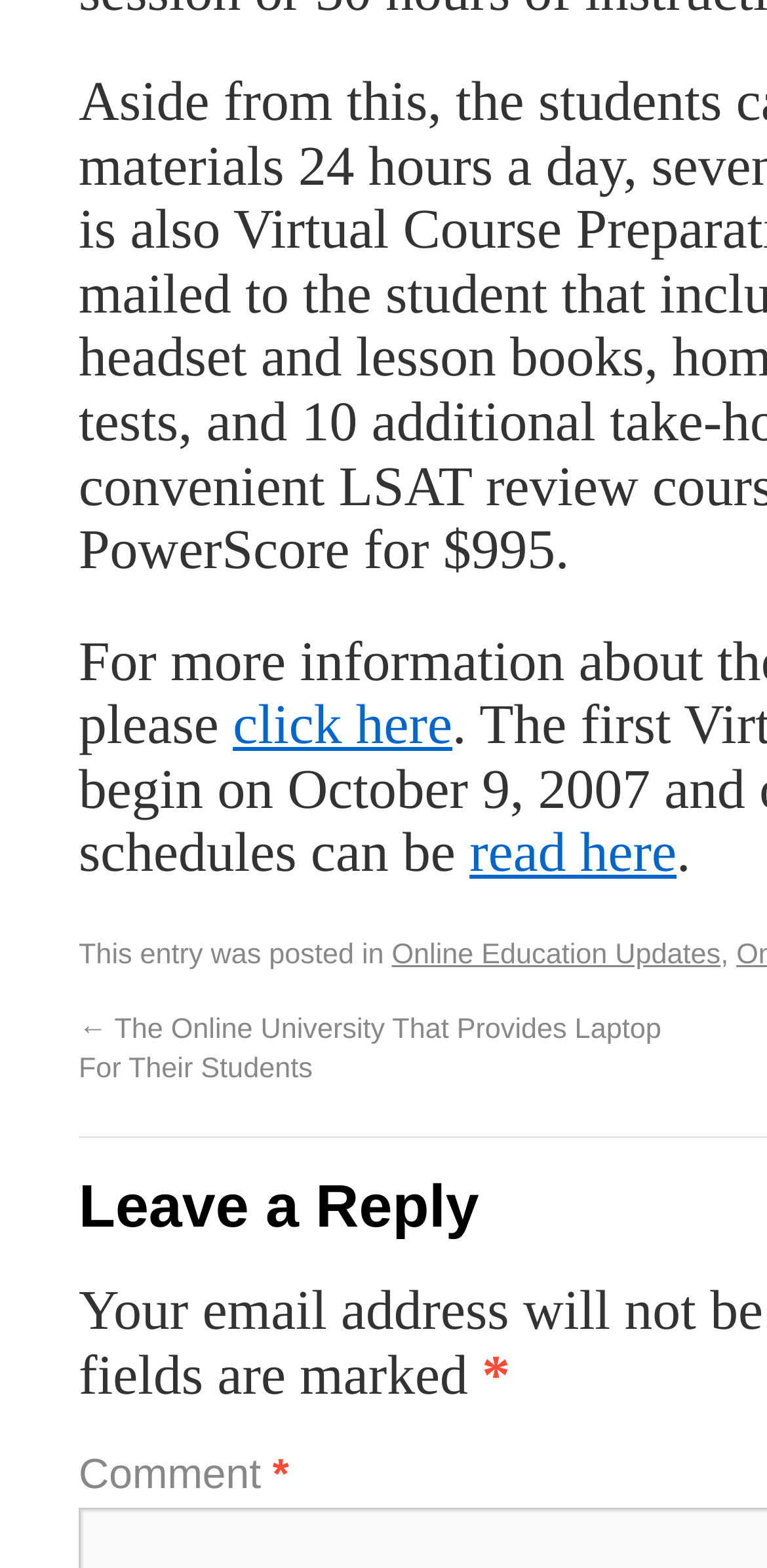Can you give a comprehensive explanation to the question given the content of the image?
What is the topic of the blog post?

The topic of the blog post can be determined by looking at the link 'Online Education Updates' which is part of the sentence 'This entry was posted in Online Education Updates,'. This sentence is likely to be a category or tag for the blog post, indicating its topic.